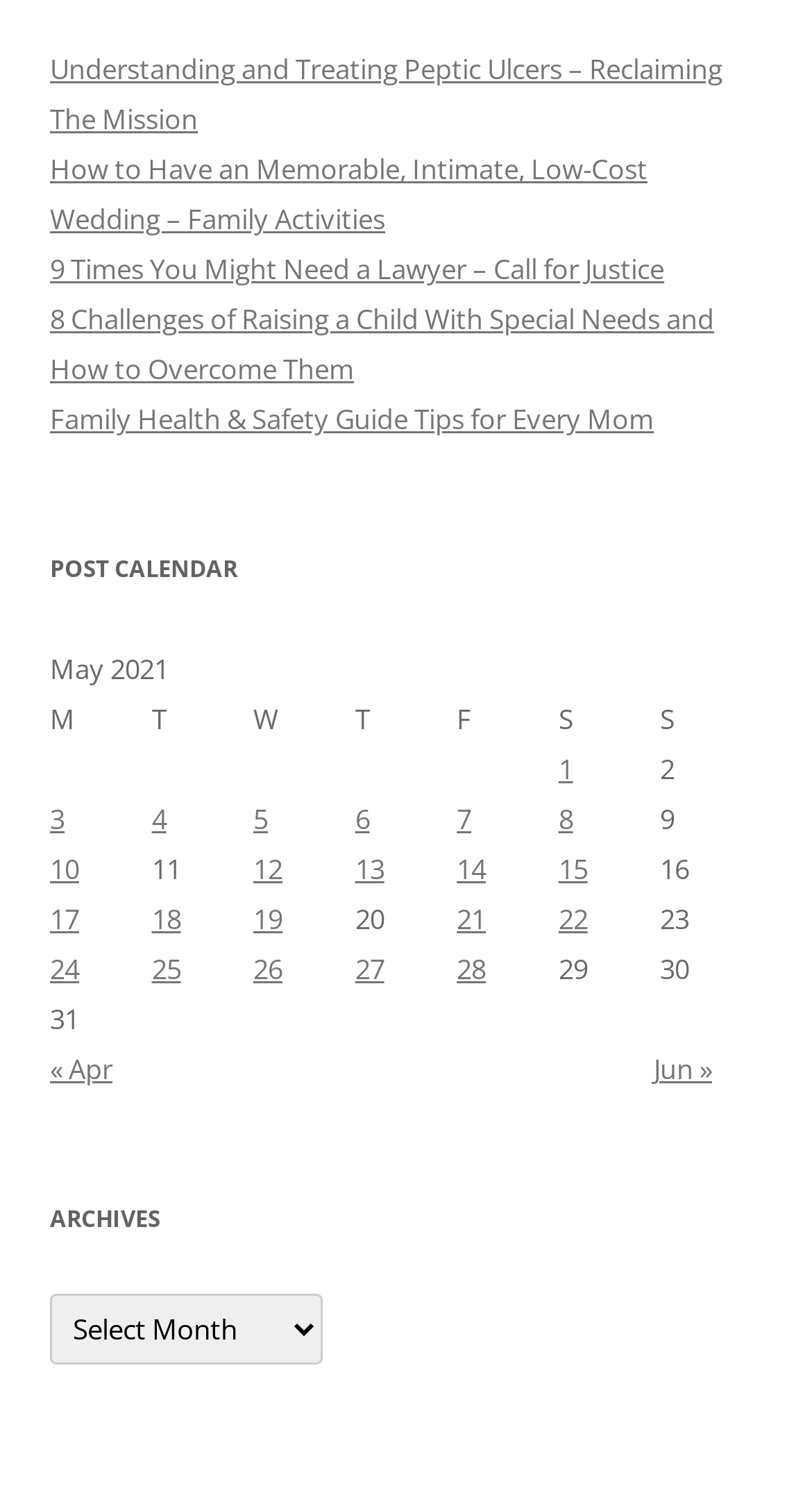Given the element description, predict the bounding box coordinates in the format (top-left x, top-left y, bottom-right x, bottom-right y). Make sure all values are between 0 and 1. Here is the element description: 6

[0.437, 0.536, 0.455, 0.562]